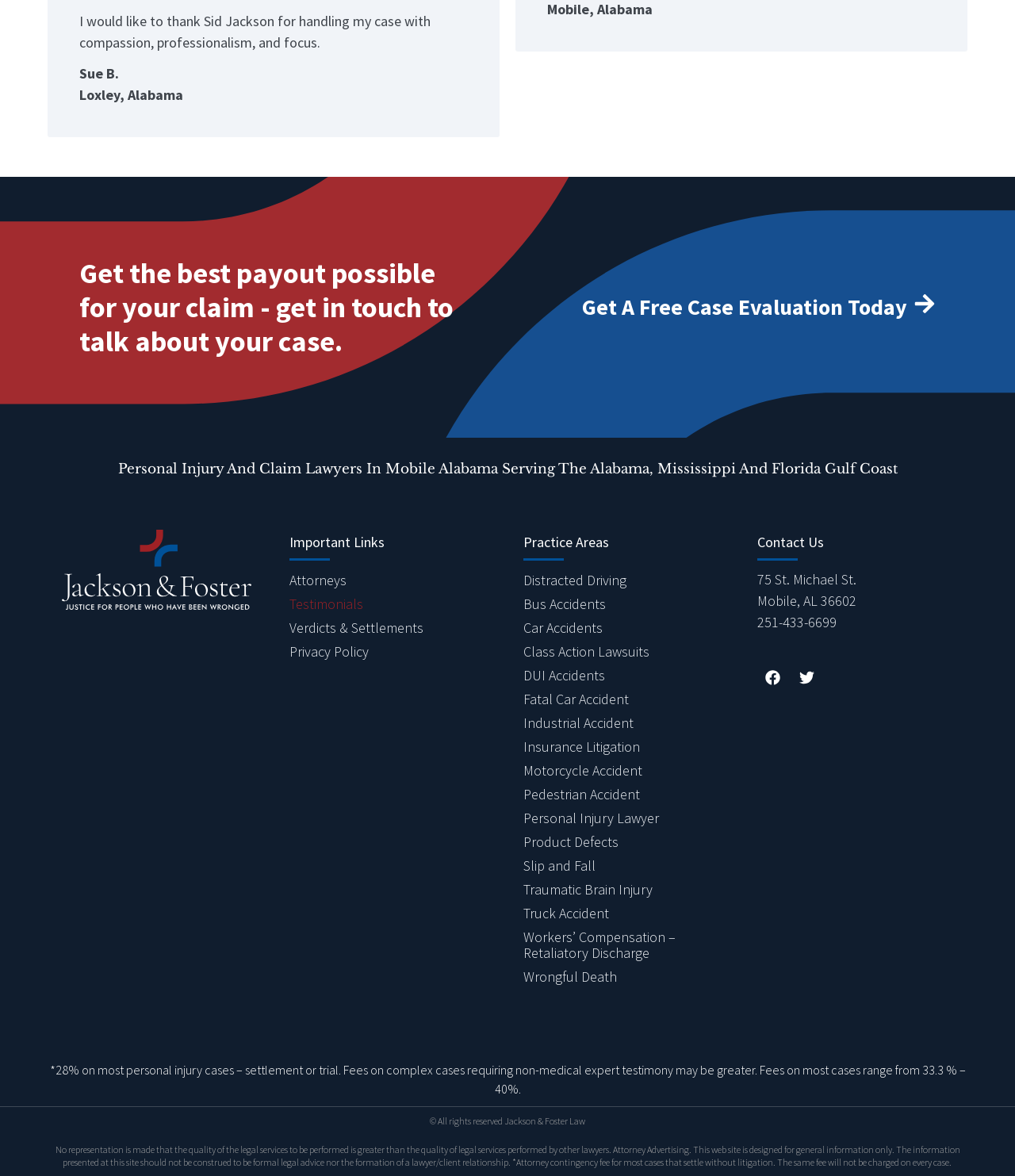Locate the coordinates of the bounding box for the clickable region that fulfills this instruction: "View testimonials".

[0.285, 0.504, 0.484, 0.524]